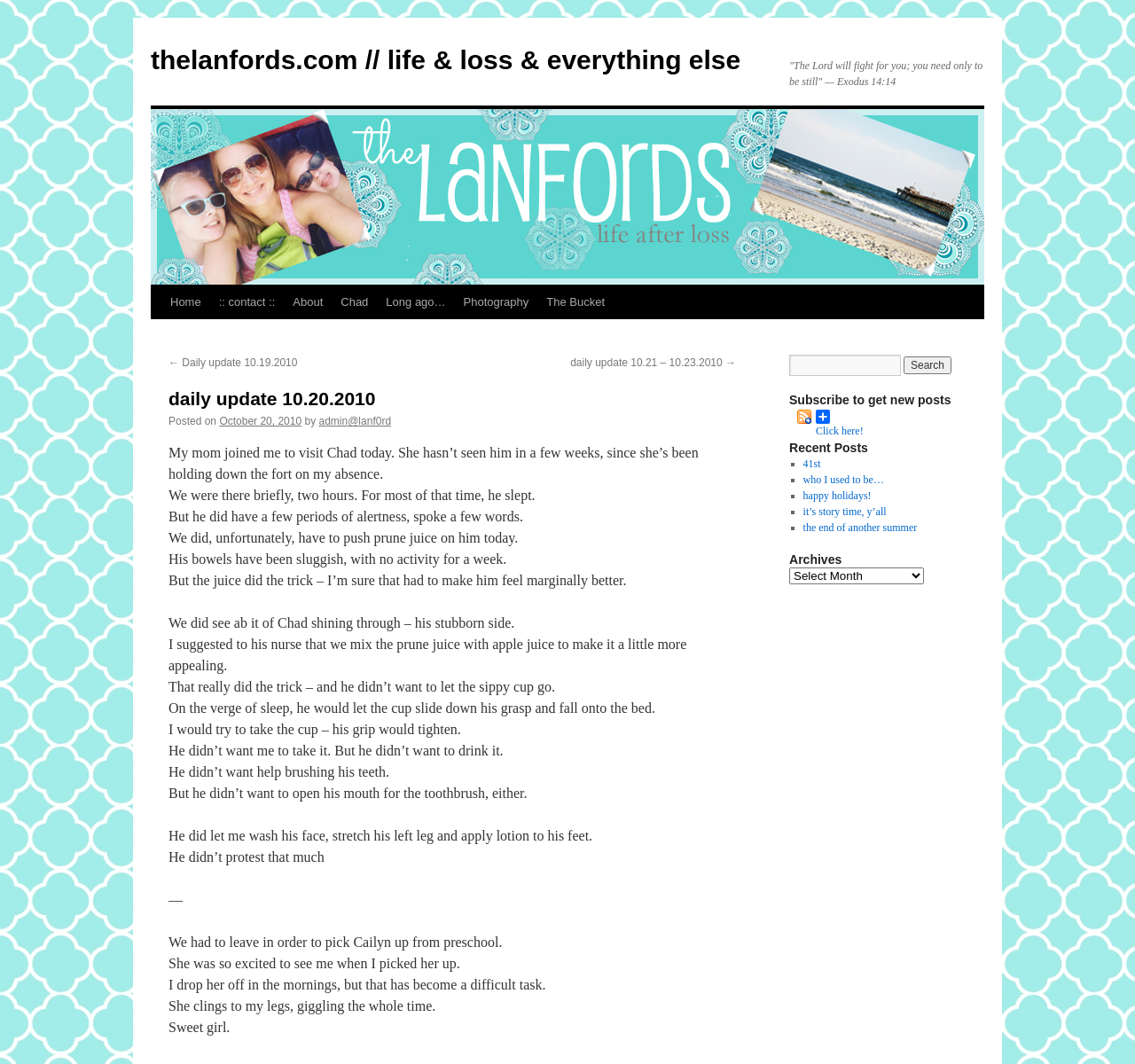Find the bounding box coordinates of the element to click in order to complete the given instruction: "Subscribe to get new posts."

[0.695, 0.368, 0.852, 0.383]